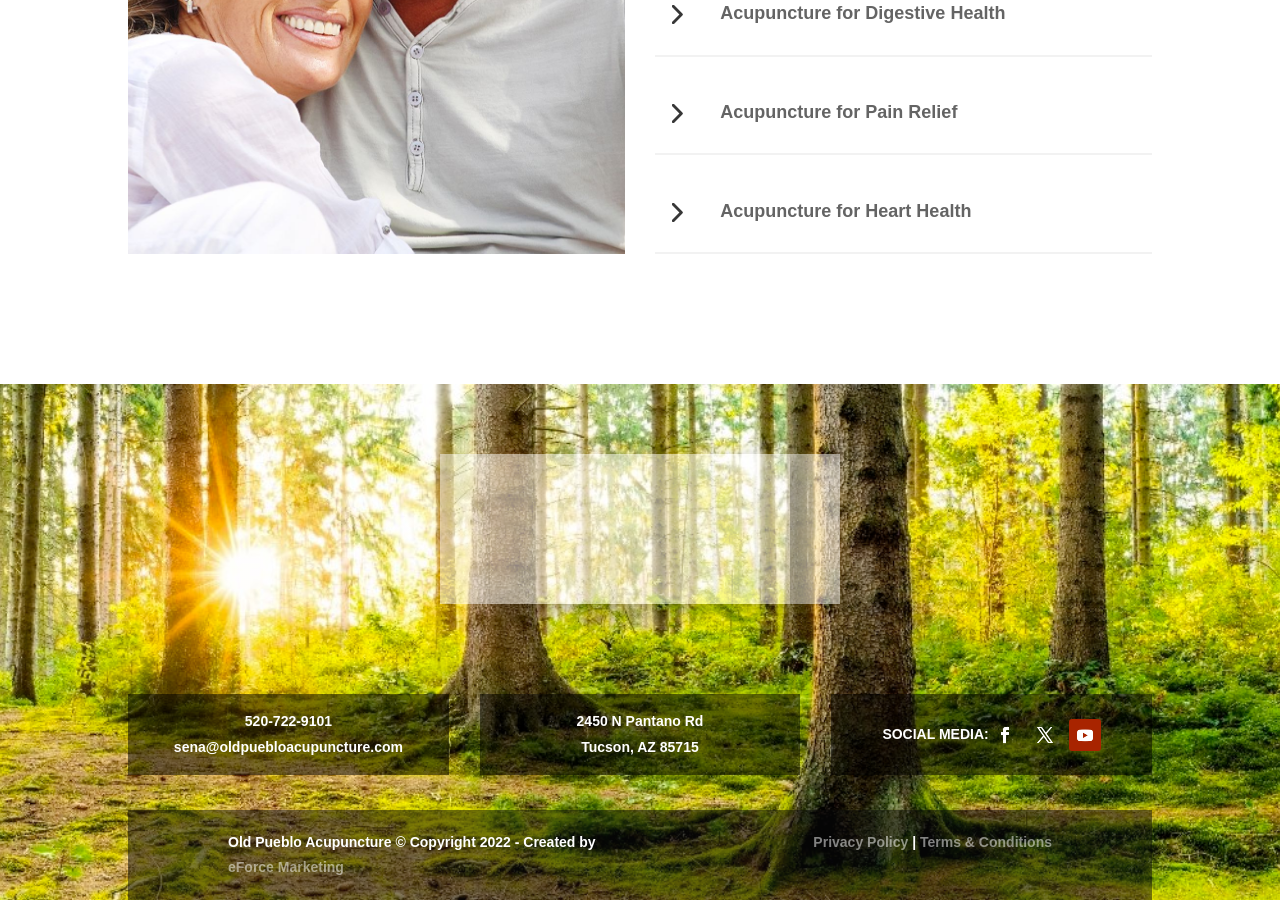Refer to the image and provide a thorough answer to this question:
What is the name of the company that created the webpage?

I found the company name by looking at the link element with the text 'eForce Marketing' which has a bounding box coordinate of [0.178, 0.954, 0.269, 0.972].